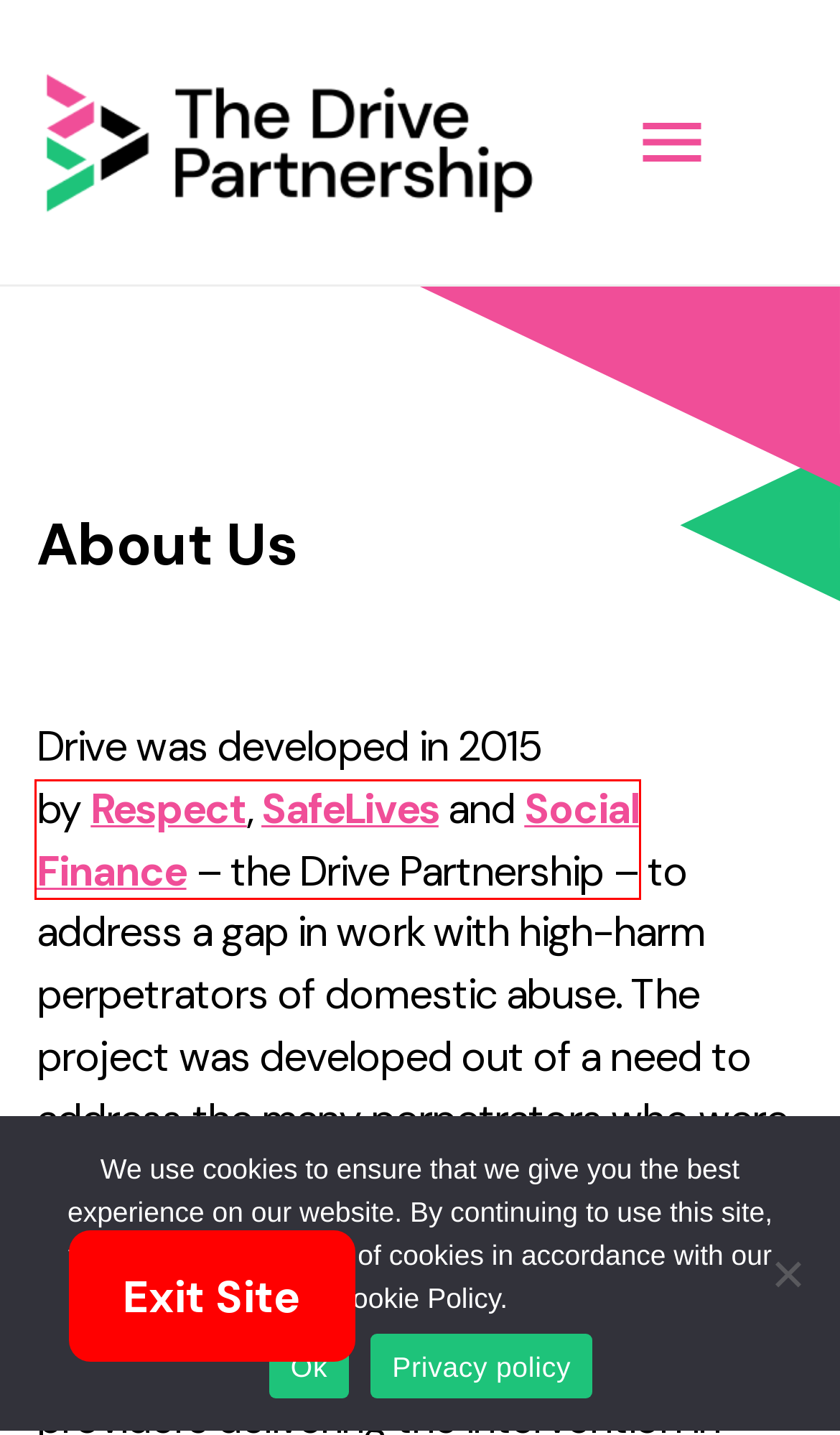Observe the provided screenshot of a webpage with a red bounding box around a specific UI element. Choose the webpage description that best fits the new webpage after you click on the highlighted element. These are your options:
A. The Drive Partnership – The Drive Partnership
B. Social Finance | Together, we make change happen
C. The Drive Partnership – Challenging harmful behaviour. Stopping domestic abuse.
D. Salford City Council
E. Get in Touch – The Drive Partnership
F. Help For Domestic Violence Perpetrators | Respect Phoneline UK
G. News and Publications – The Drive Partnership
H. Privacy Policy – The Drive Partnership

B